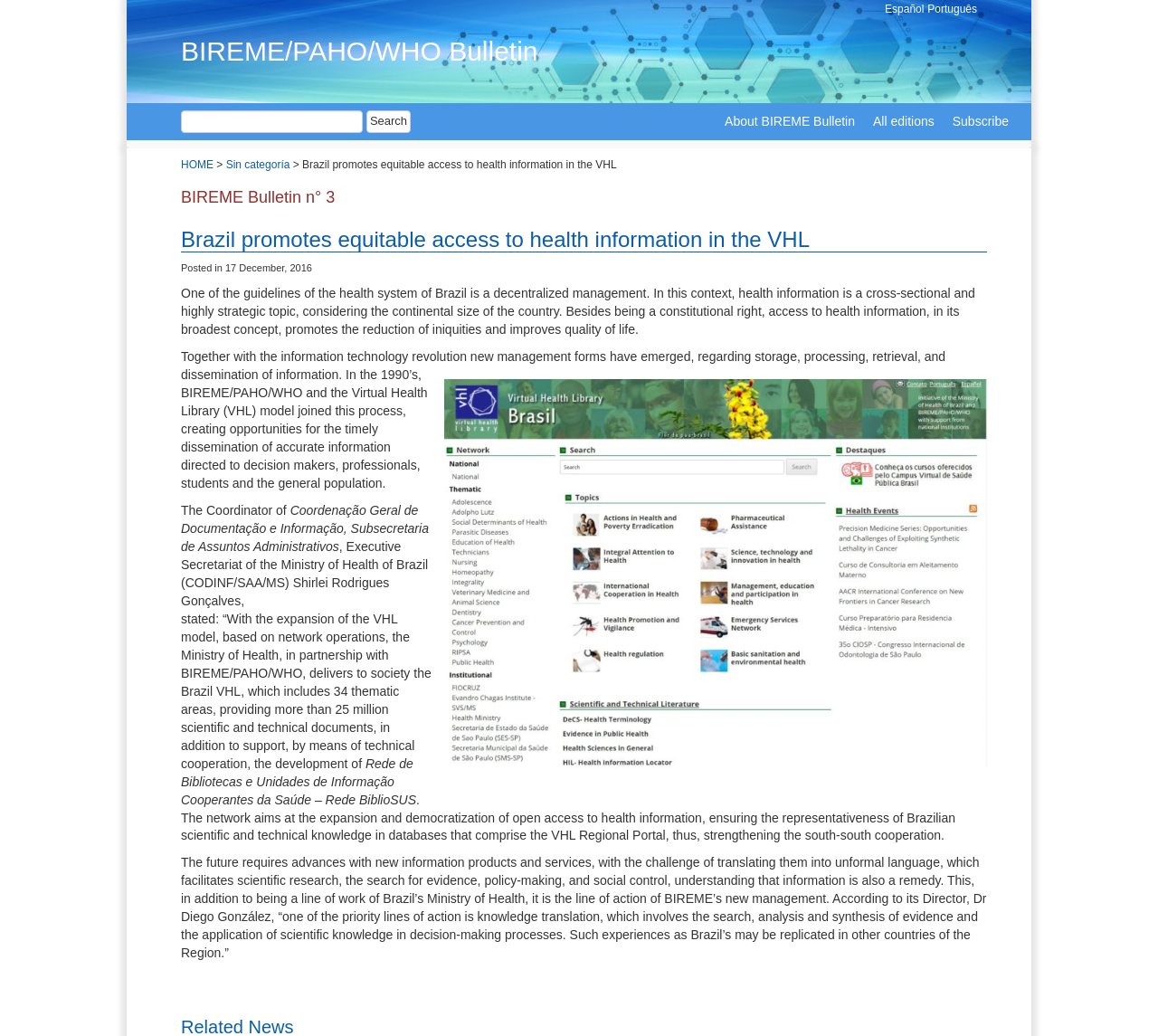From the element description About BIREME Bulletin, predict the bounding box coordinates of the UI element. The coordinates must be specified in the format (top-left x, top-left y, bottom-right x, bottom-right y) and should be within the 0 to 1 range.

[0.618, 0.1, 0.746, 0.134]